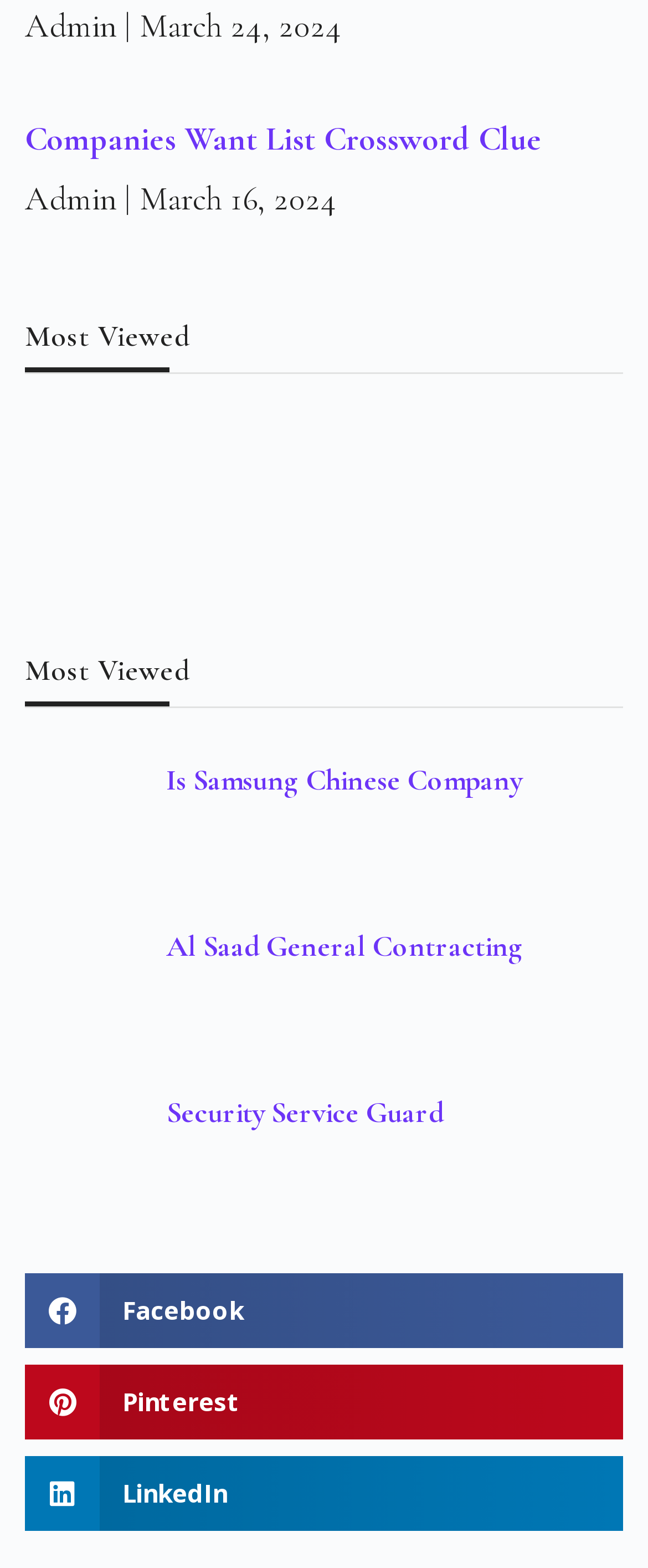Locate the bounding box coordinates of the element's region that should be clicked to carry out the following instruction: "Read about Is Samsung Chinese Company". The coordinates need to be four float numbers between 0 and 1, i.e., [left, top, right, bottom].

[0.256, 0.485, 0.805, 0.508]